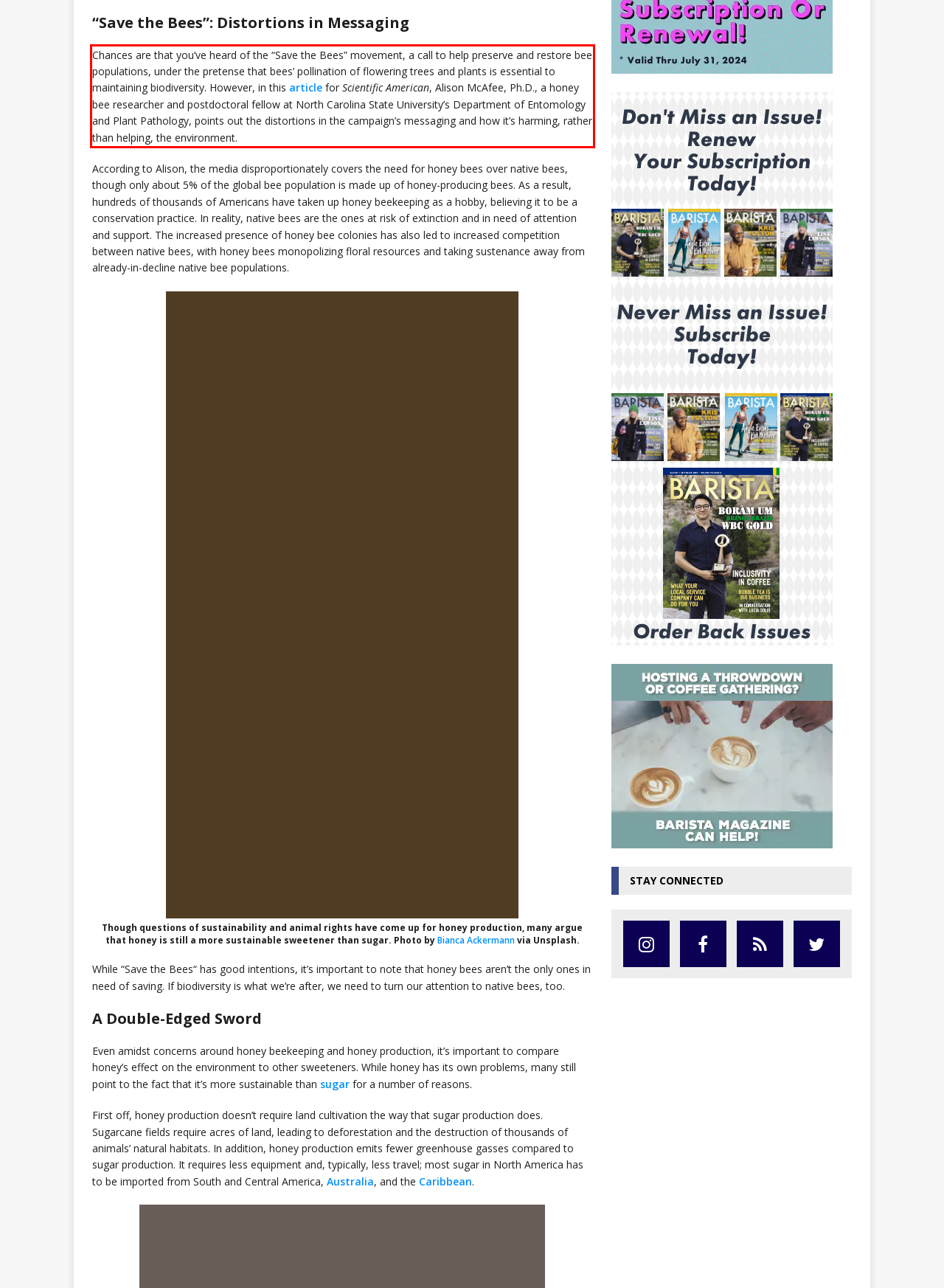Review the screenshot of the webpage and recognize the text inside the red rectangle bounding box. Provide the extracted text content.

Chances are that you’ve heard of the “Save the Bees” movement, a call to help preserve and restore bee populations, under the pretense that bees’ pollination of flowering trees and plants is essential to maintaining biodiversity. However, in this article for Scientific American, Alison McAfee, Ph.D., a honey bee researcher and postdoctoral fellow at North Carolina State University’s Department of Entomology and Plant Pathology, points out the distortions in the campaign’s messaging and how it’s harming, rather than helping, the environment.